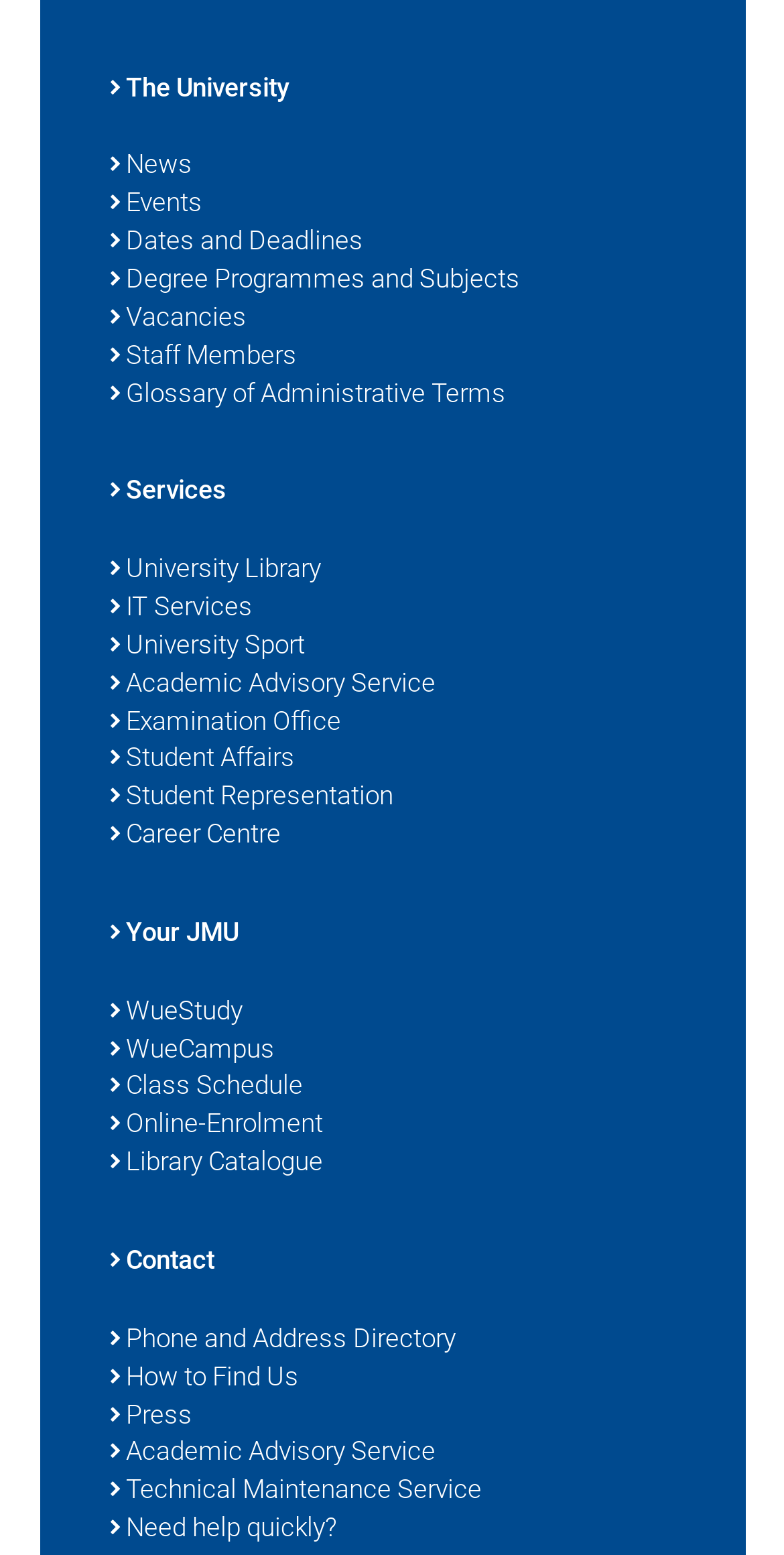What is the last link on the webpage?
Refer to the screenshot and answer in one word or phrase.

Need help quickly?